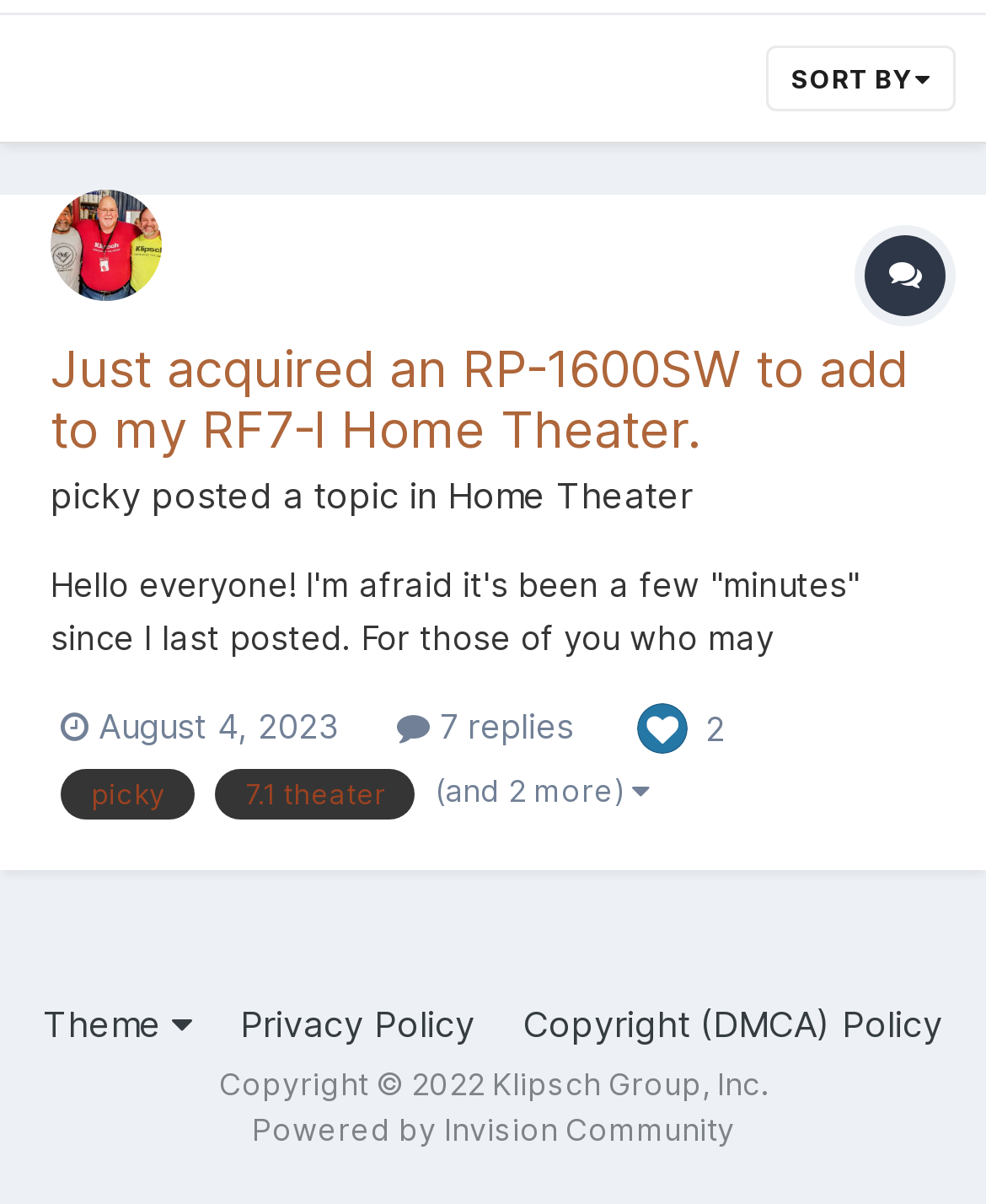Provide the bounding box coordinates, formatted as (top-left x, top-left y, bottom-right x, bottom-right y), with all values being floating point numbers between 0 and 1. Identify the bounding box of the UI element that matches the description: 7.1 theater

[0.218, 0.638, 0.421, 0.68]